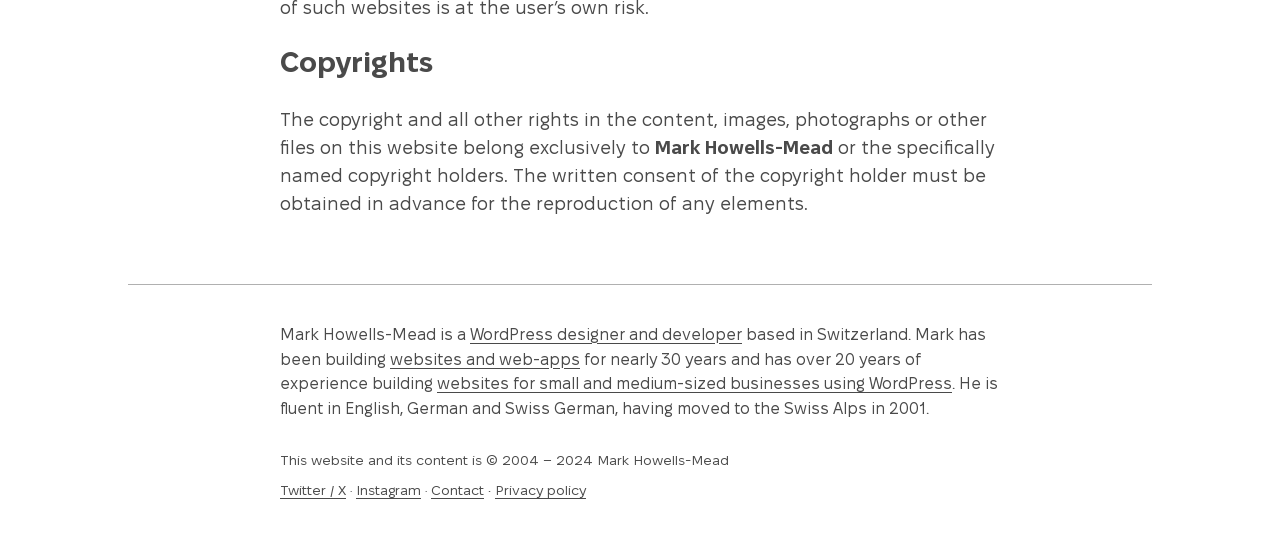Give a short answer to this question using one word or a phrase:
Who is the copyright holder of this website?

Mark Howells-Mead